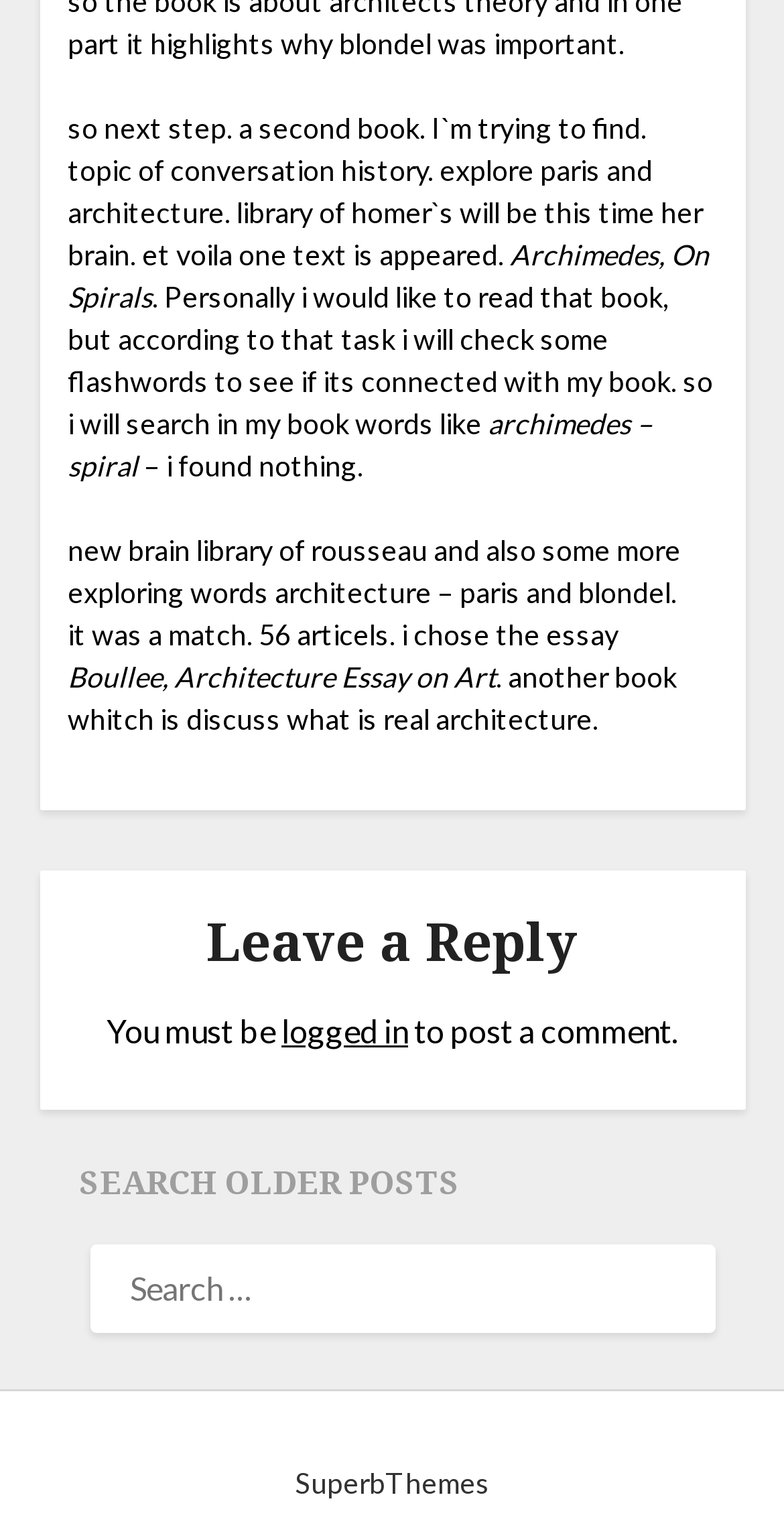What is required to post a comment?
Answer the question based on the image using a single word or a brief phrase.

Logged in